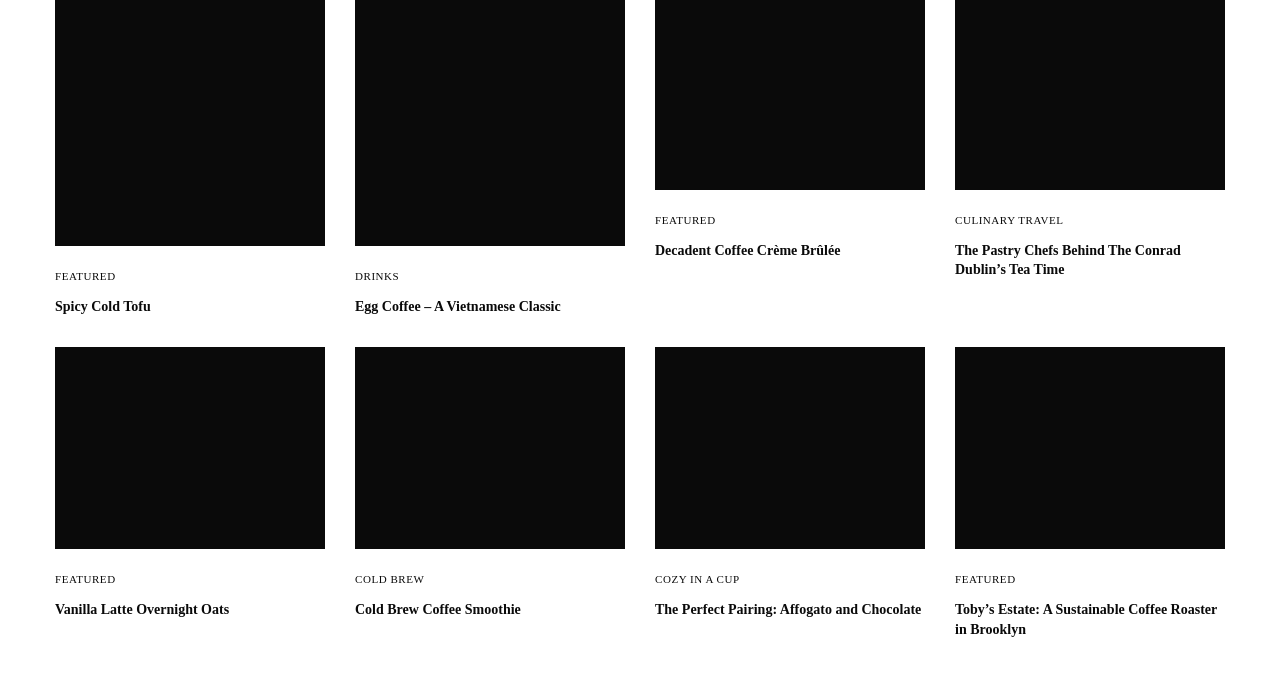Determine the bounding box coordinates of the clickable element to complete this instruction: "View terms of use". Provide the coordinates in the format of four float numbers between 0 and 1, [left, top, right, bottom].

None